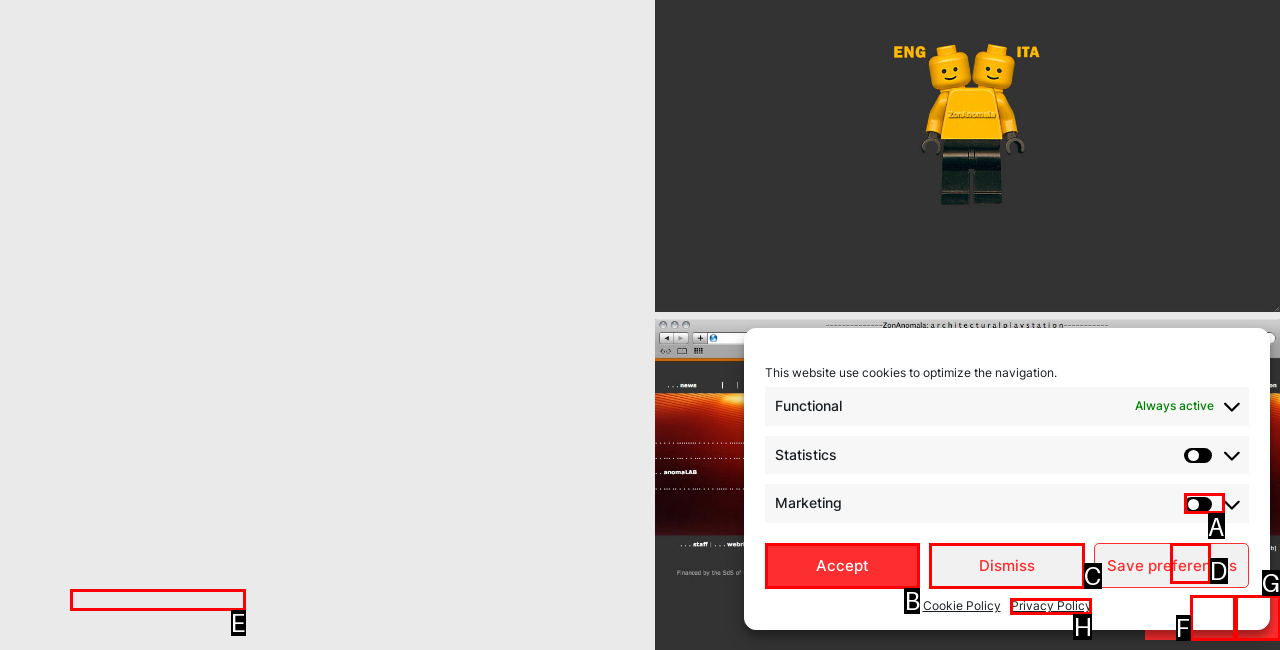Tell me which one HTML element best matches the description: Accept Answer with the option's letter from the given choices directly.

B